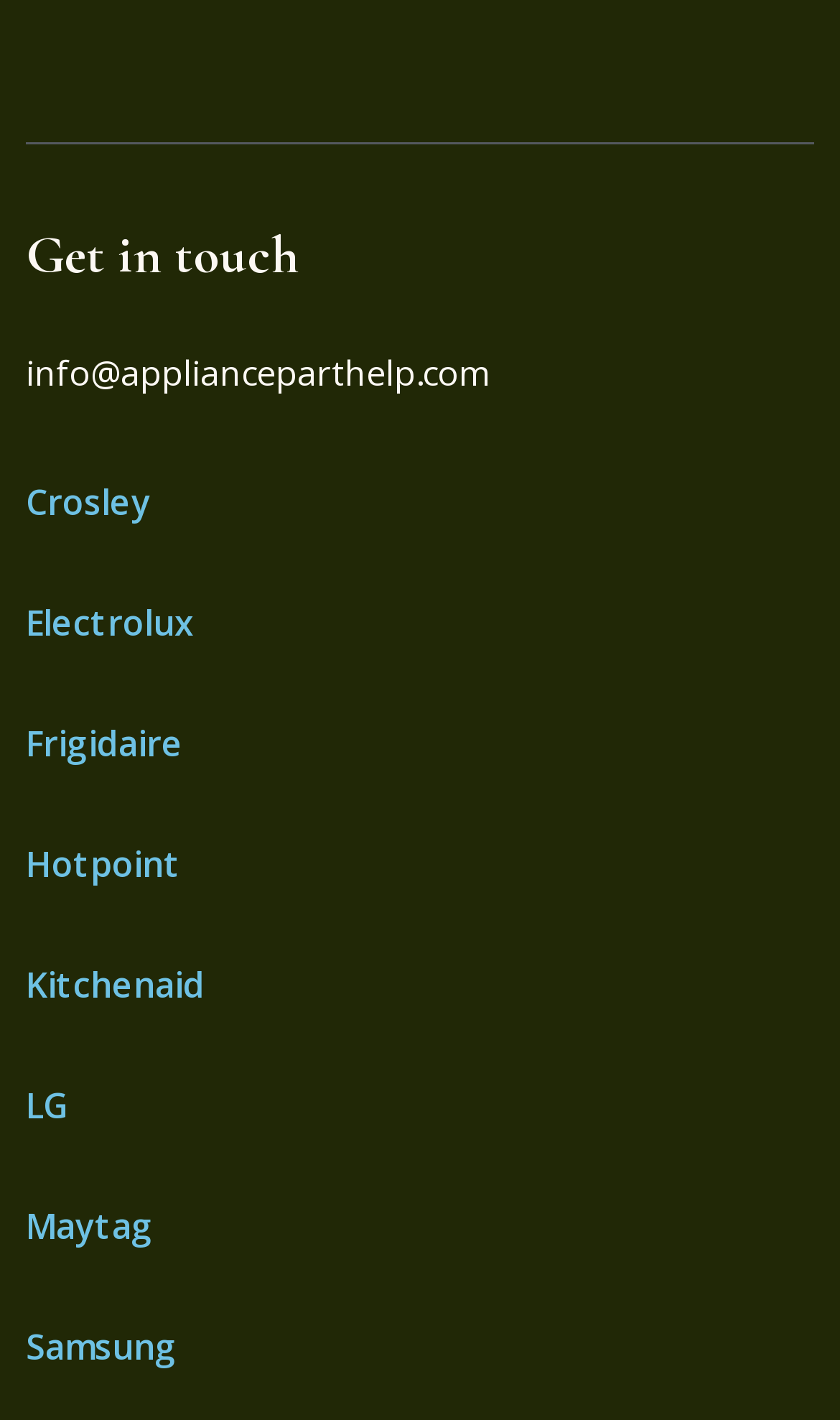How many appliance brands are listed?
Answer the question with a single word or phrase derived from the image.

9